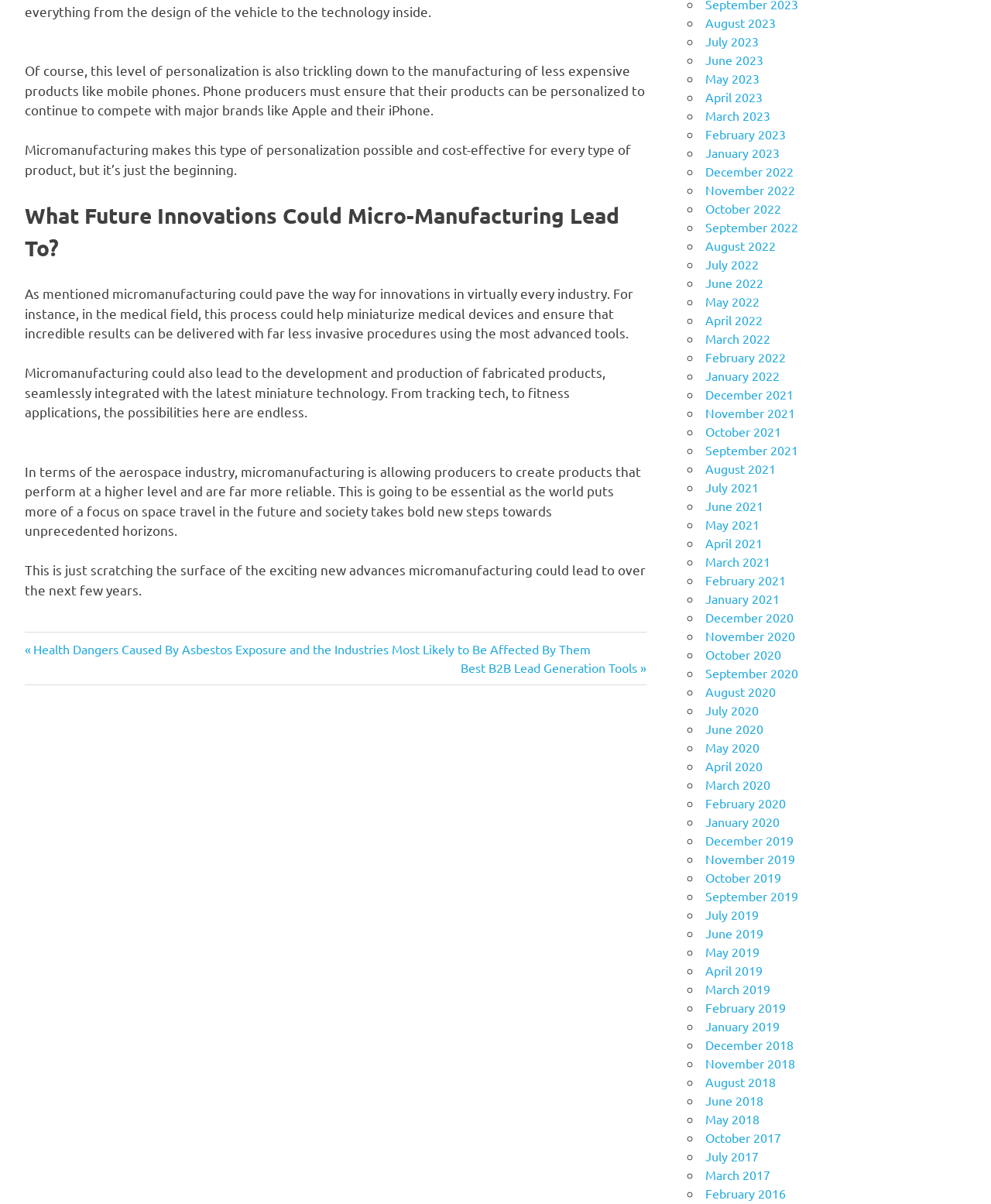Refer to the screenshot and give an in-depth answer to this question: What is the topic of the article?

The topic of the article can be determined by reading the headings and paragraphs, which discuss the concept of micro-manufacturing and its potential applications and innovations.